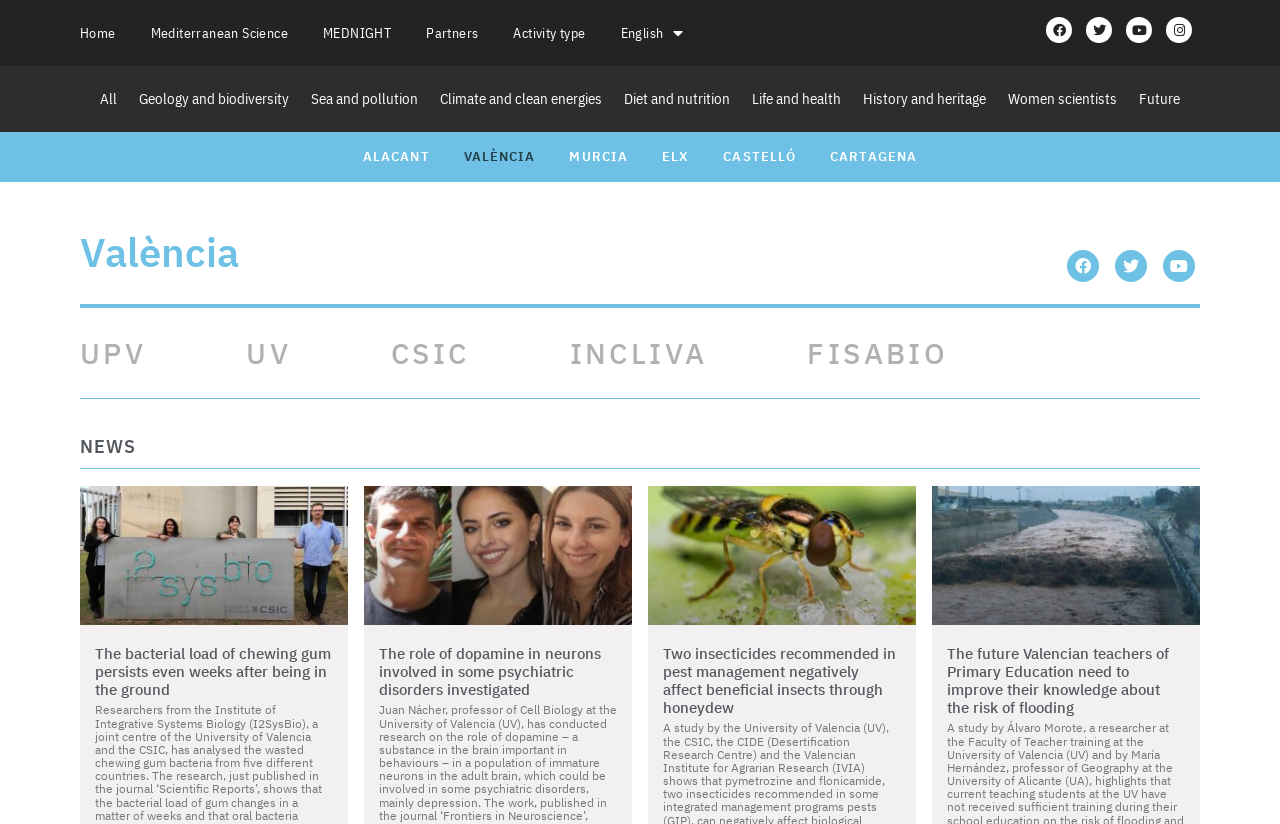What is the name of the city in the main heading?
Carefully examine the image and provide a detailed answer to the question.

The main heading of the webpage has the text 'València' which is likely the name of the city being referred to.